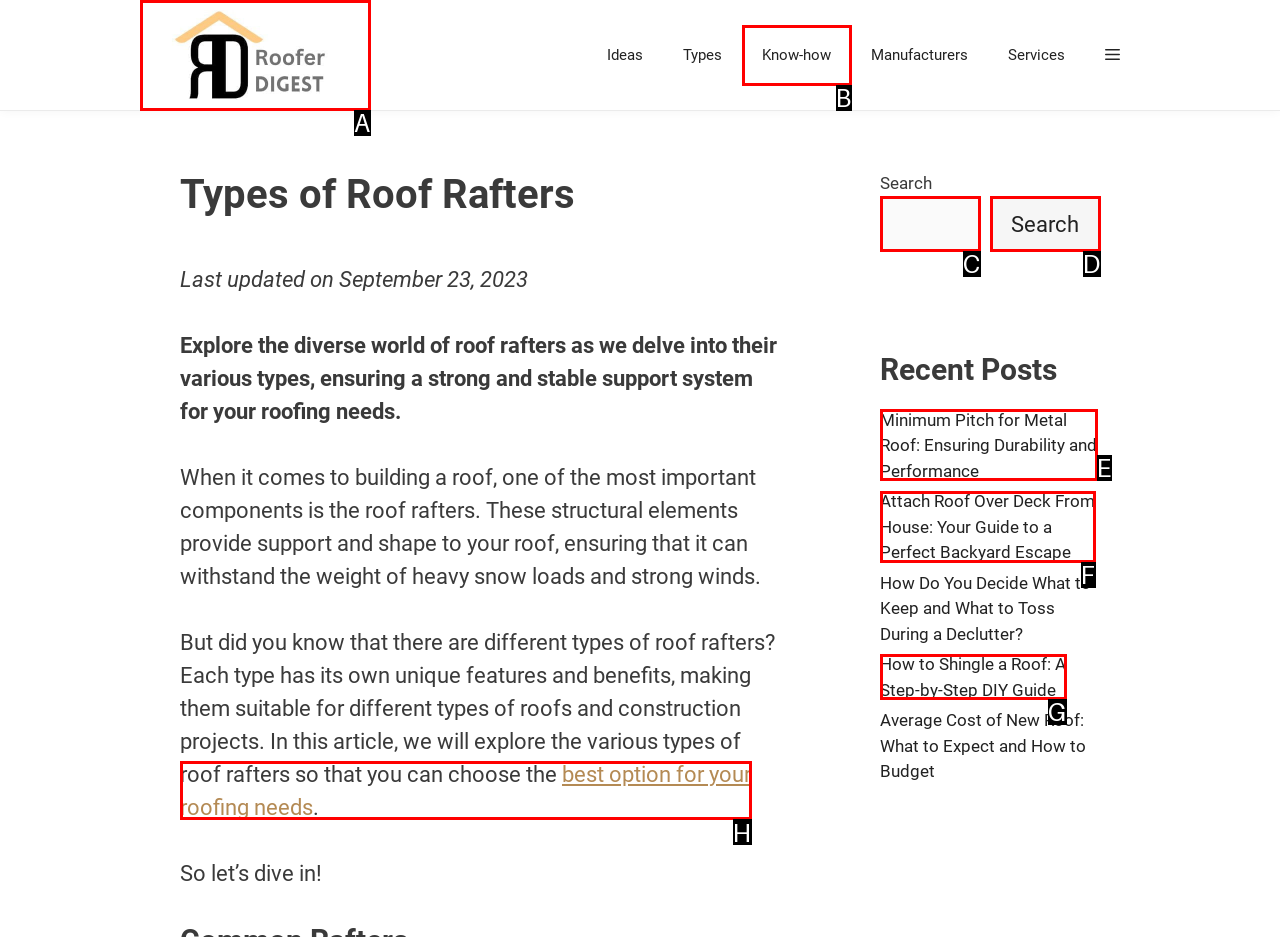Select the appropriate HTML element to click on to finish the task: Click on the 'best option for your roofing needs' link.
Answer with the letter corresponding to the selected option.

H